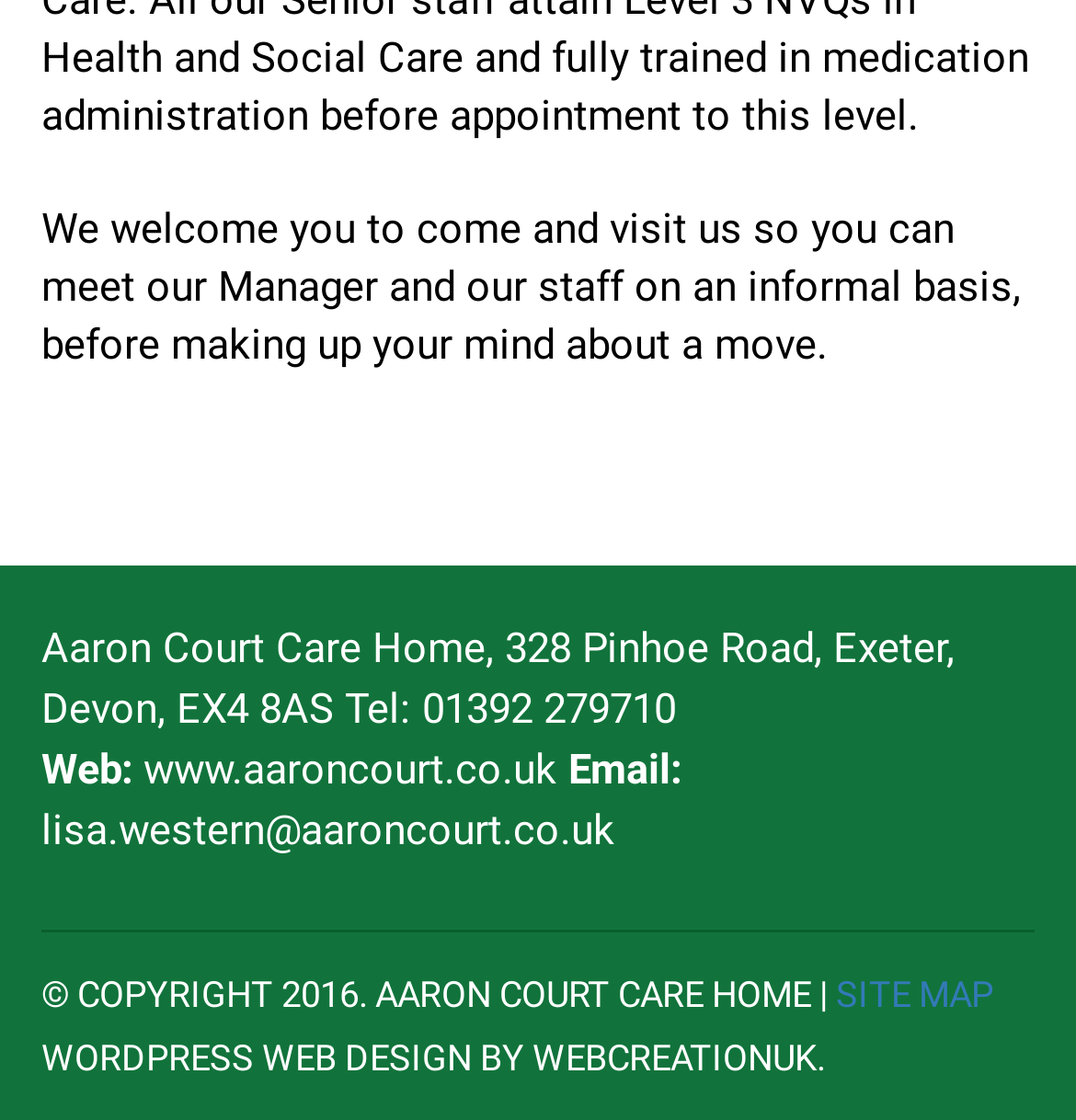Please respond in a single word or phrase: 
What is the email address of the care home?

lisa.western@aaroncourt.co.uk